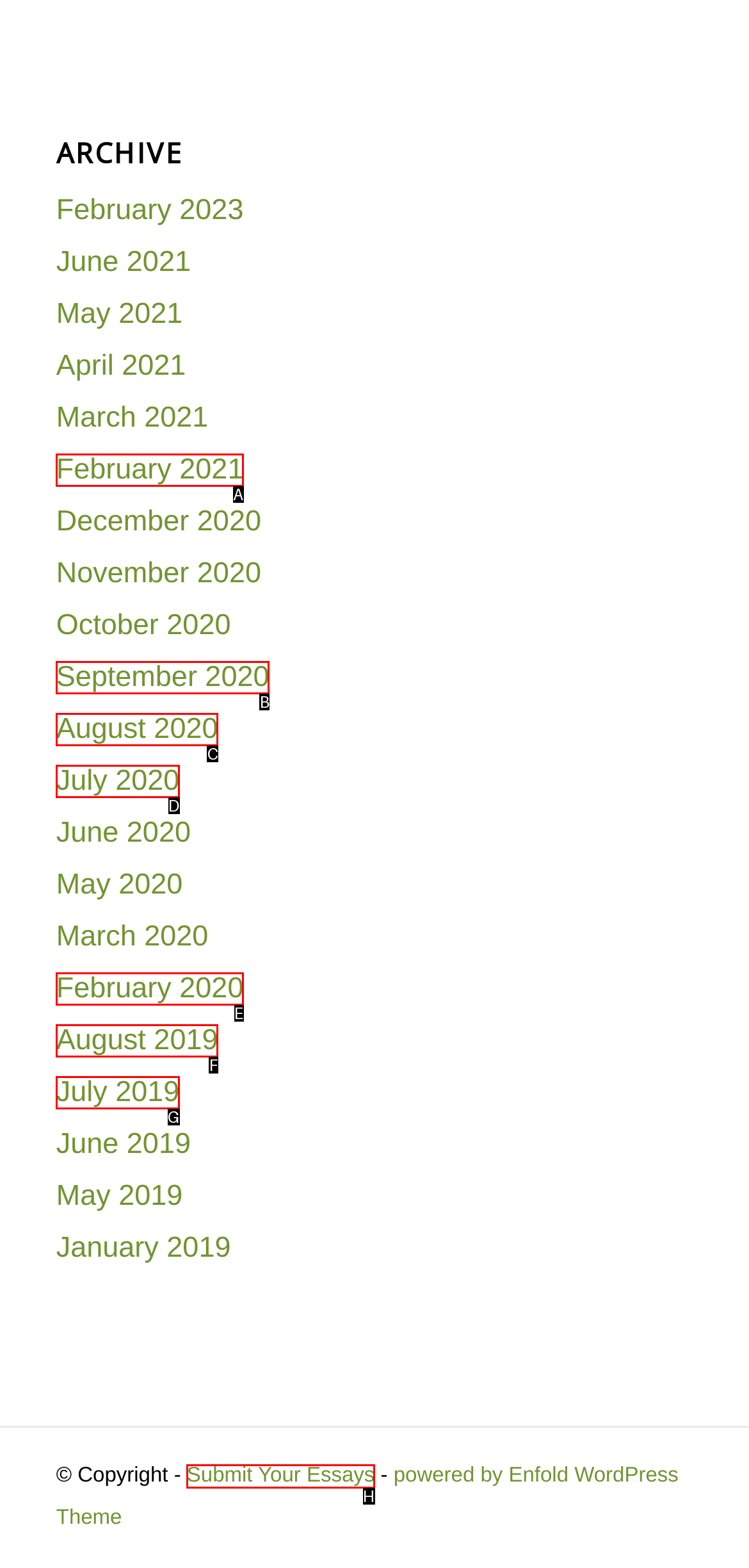Tell me which option I should click to complete the following task: Submit your essays
Answer with the option's letter from the given choices directly.

H